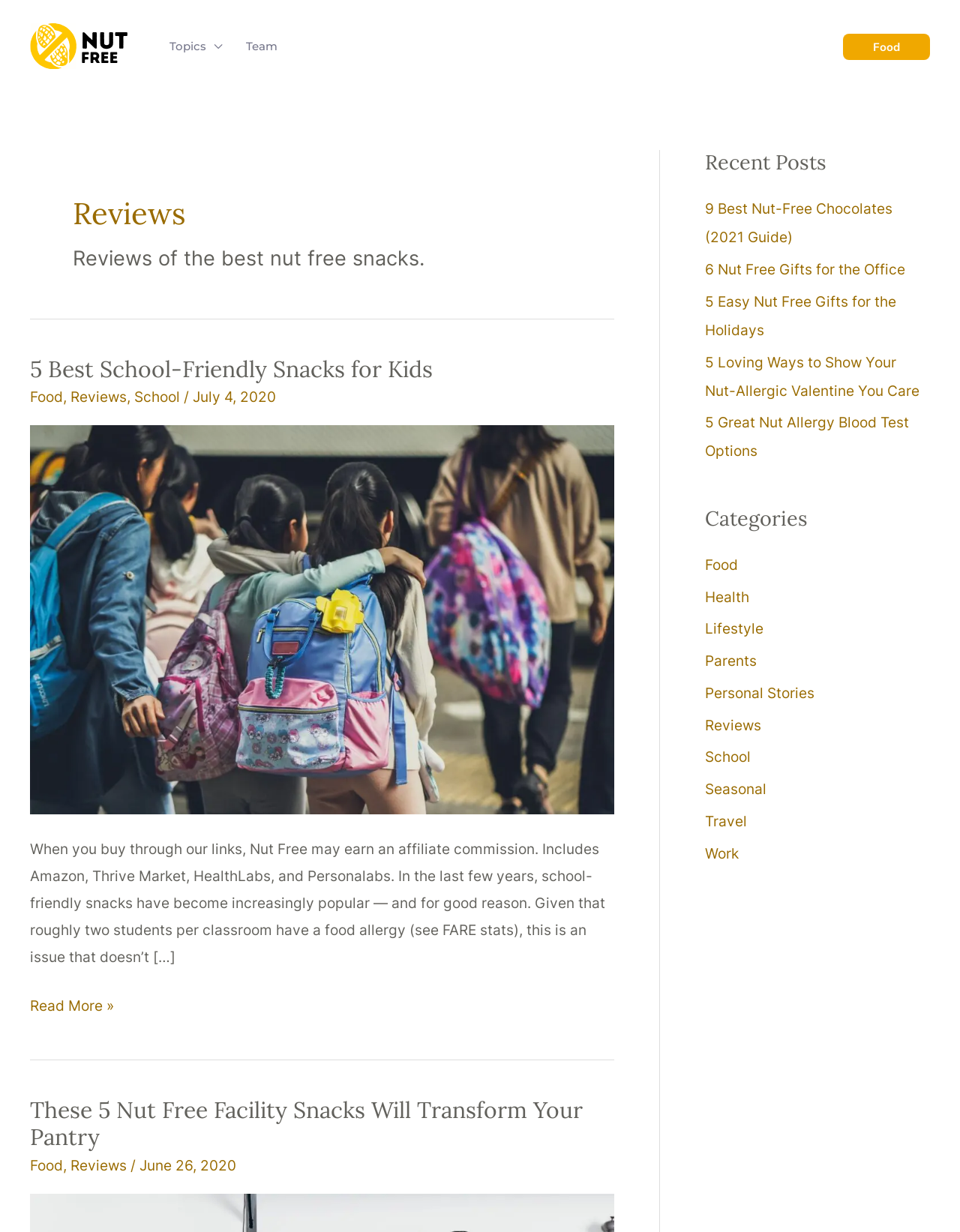Provide the bounding box coordinates for the UI element that is described as: "Personal Stories".

[0.734, 0.556, 0.848, 0.57]